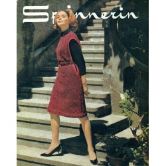Detail the scene shown in the image extensively.

This vintage image features a fashionable model showcasing a stylish outfit from the "Spinnerin" collection. Dressed in a fitted, sleeveless dress with a rich burgundy hue, complemented by a sleek black top, she is captured in a dynamic pose while ascending a staircase adorned with lush greenery. The elegant yet casual attire reflects the timeless charm of mid-20th century fashion. Accompanying the visual is the prominent "Spinnerin" text at the top, indicating the brand's identity. This image is part of product listings for knitting patterns and fashion designs, emphasizing the blend of style and creative crafting inherent to the Spinnerin brand.